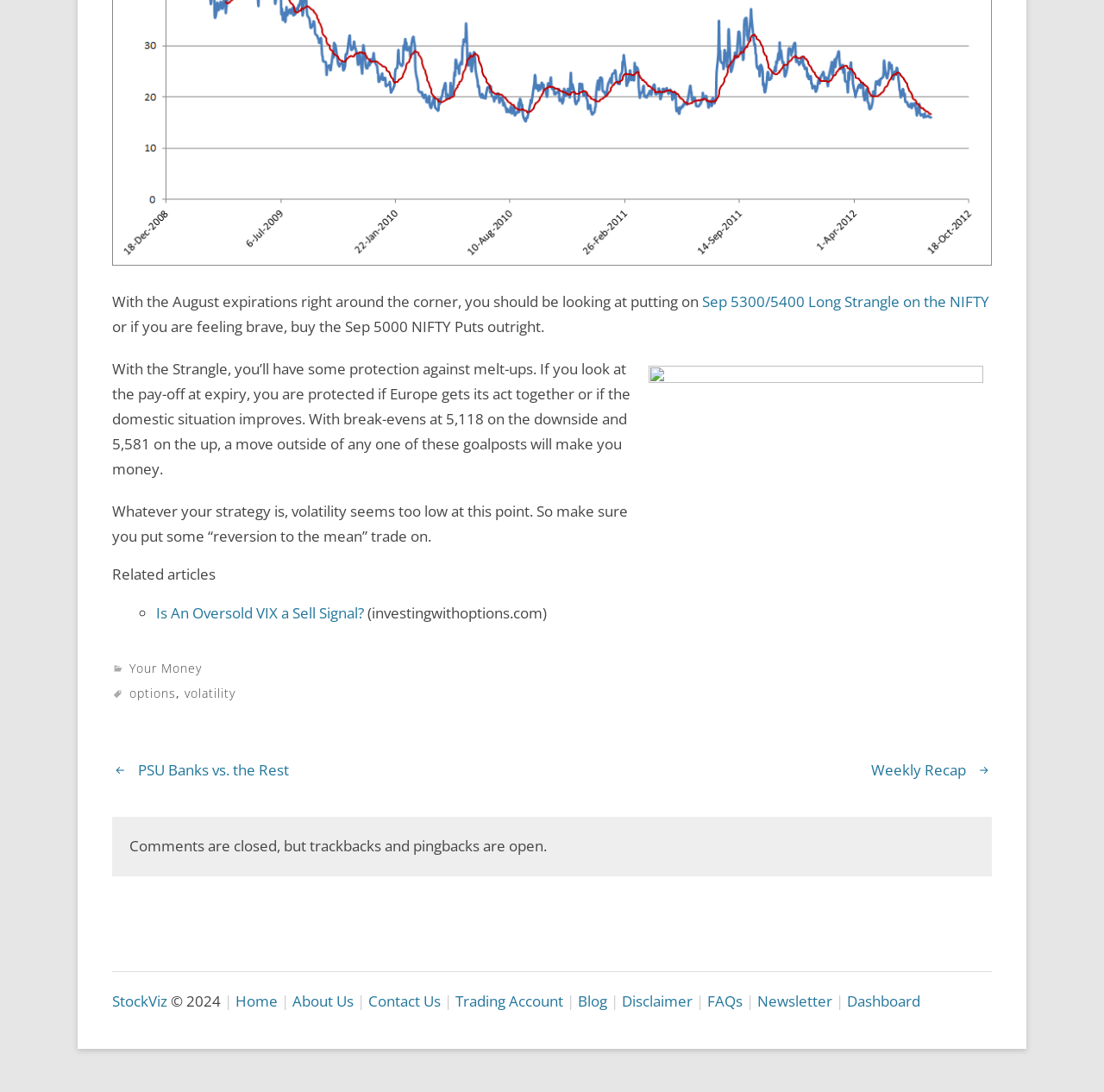Provide the bounding box coordinates for the UI element that is described as: "Reasons To Choose Timber Benchtops".

None